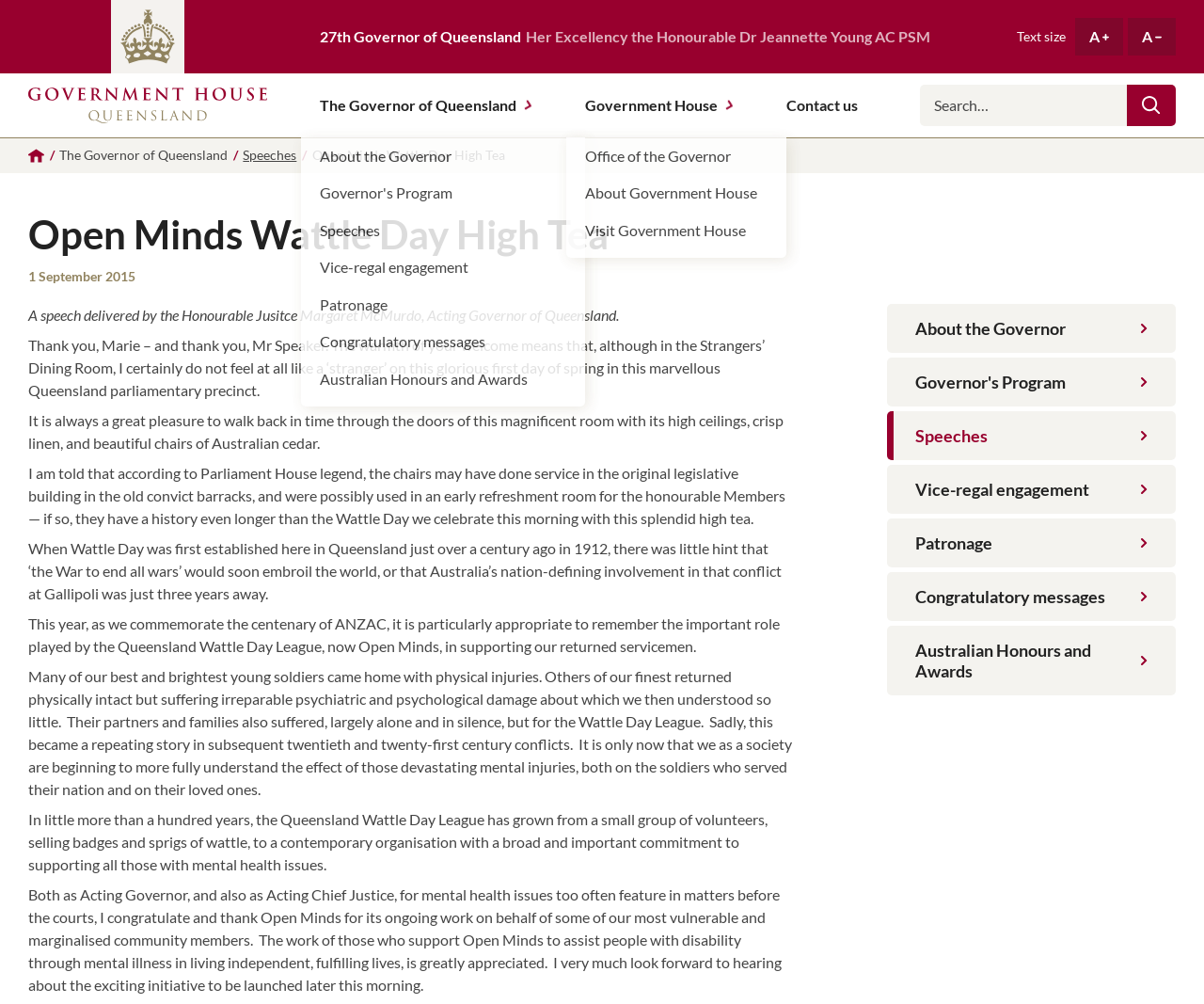Please provide a short answer using a single word or phrase for the question:
What is the purpose of the Wattle Day League?

Supporting returned servicemen